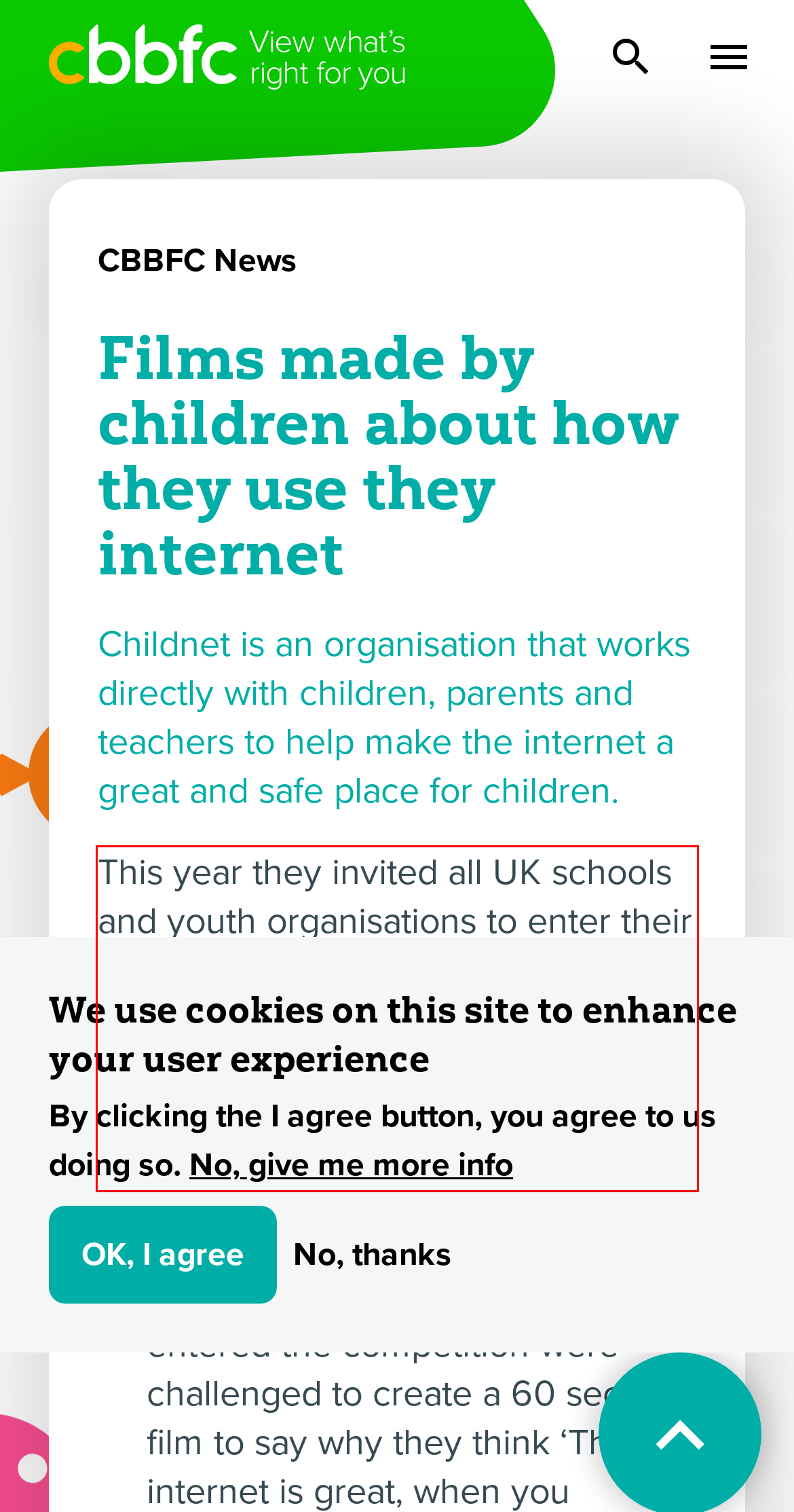You have a screenshot of a webpage, and there is a red bounding box around a UI element. Utilize OCR to extract the text within this red bounding box.

This year they invited all UK schools and youth organisations to enter their film-making challenge. Two separate projects for primary and secondary aged children looked at themes and key messages from Safer Internet Day 2013.